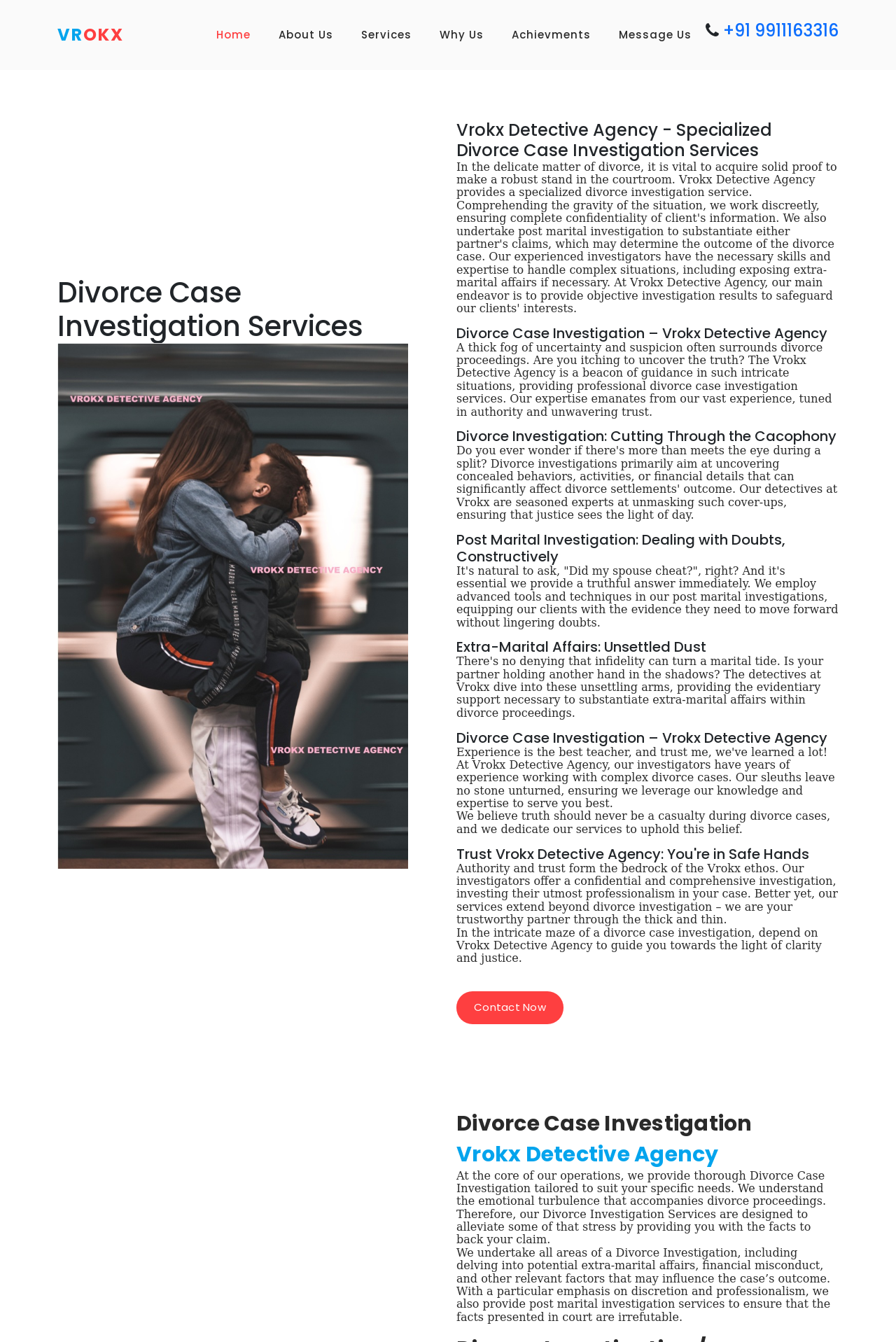Please pinpoint the bounding box coordinates for the region I should click to adhere to this instruction: "Click the 'Contact Now' button".

[0.509, 0.739, 0.629, 0.763]